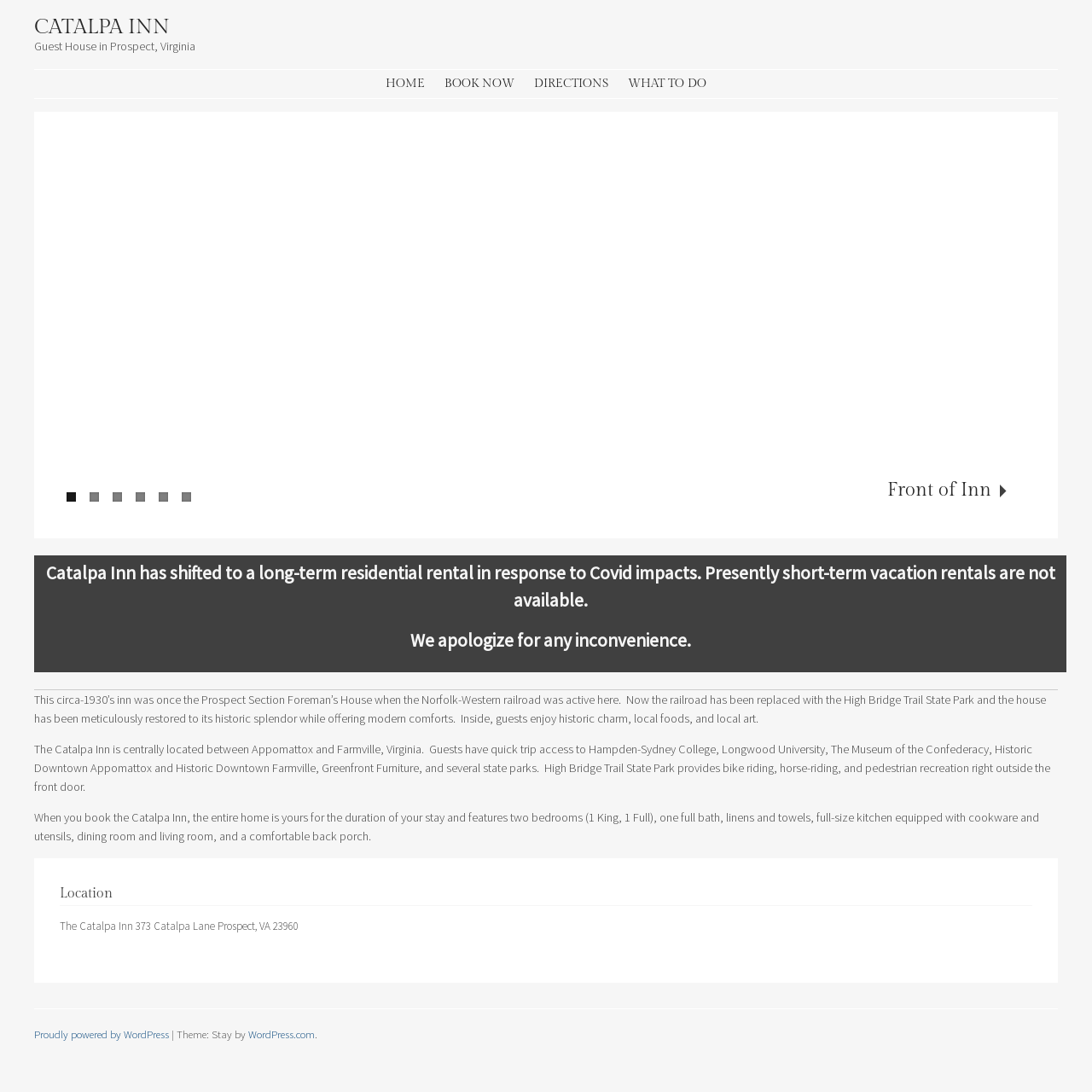From the webpage screenshot, predict the bounding box of the UI element that matches this description: "Book Now".

[0.399, 0.064, 0.479, 0.09]